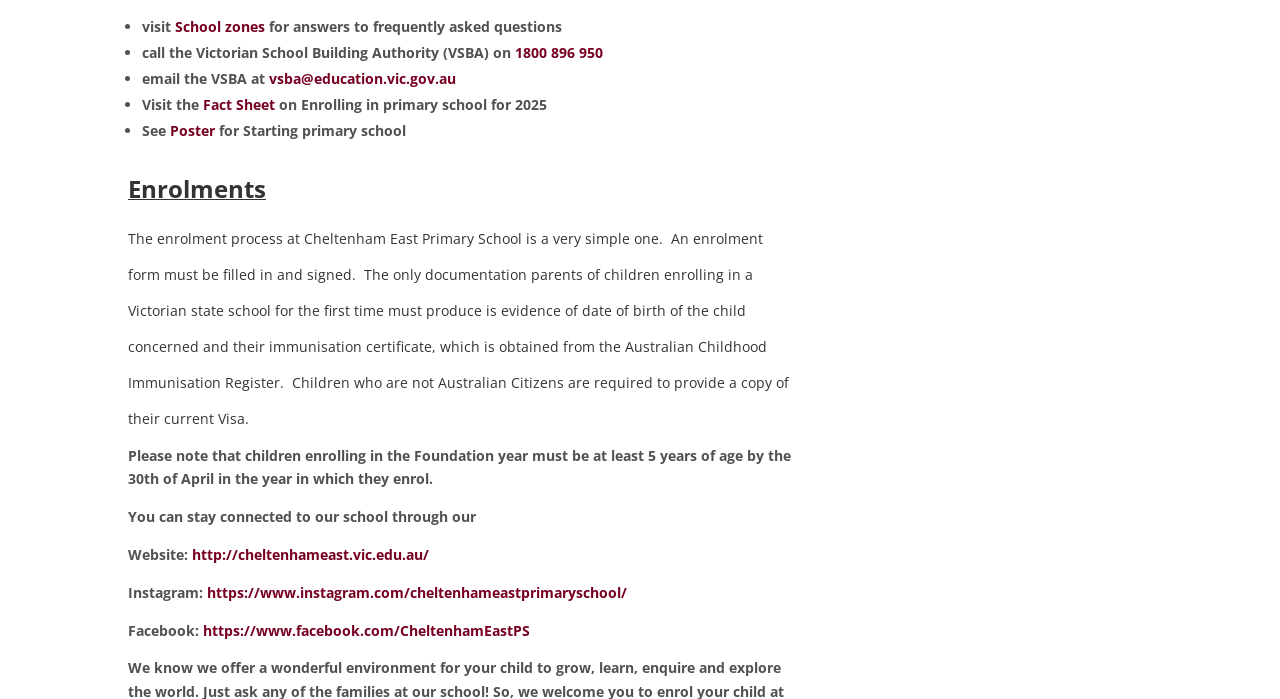Determine the bounding box for the UI element that matches this description: "School zones".

[0.137, 0.024, 0.207, 0.051]